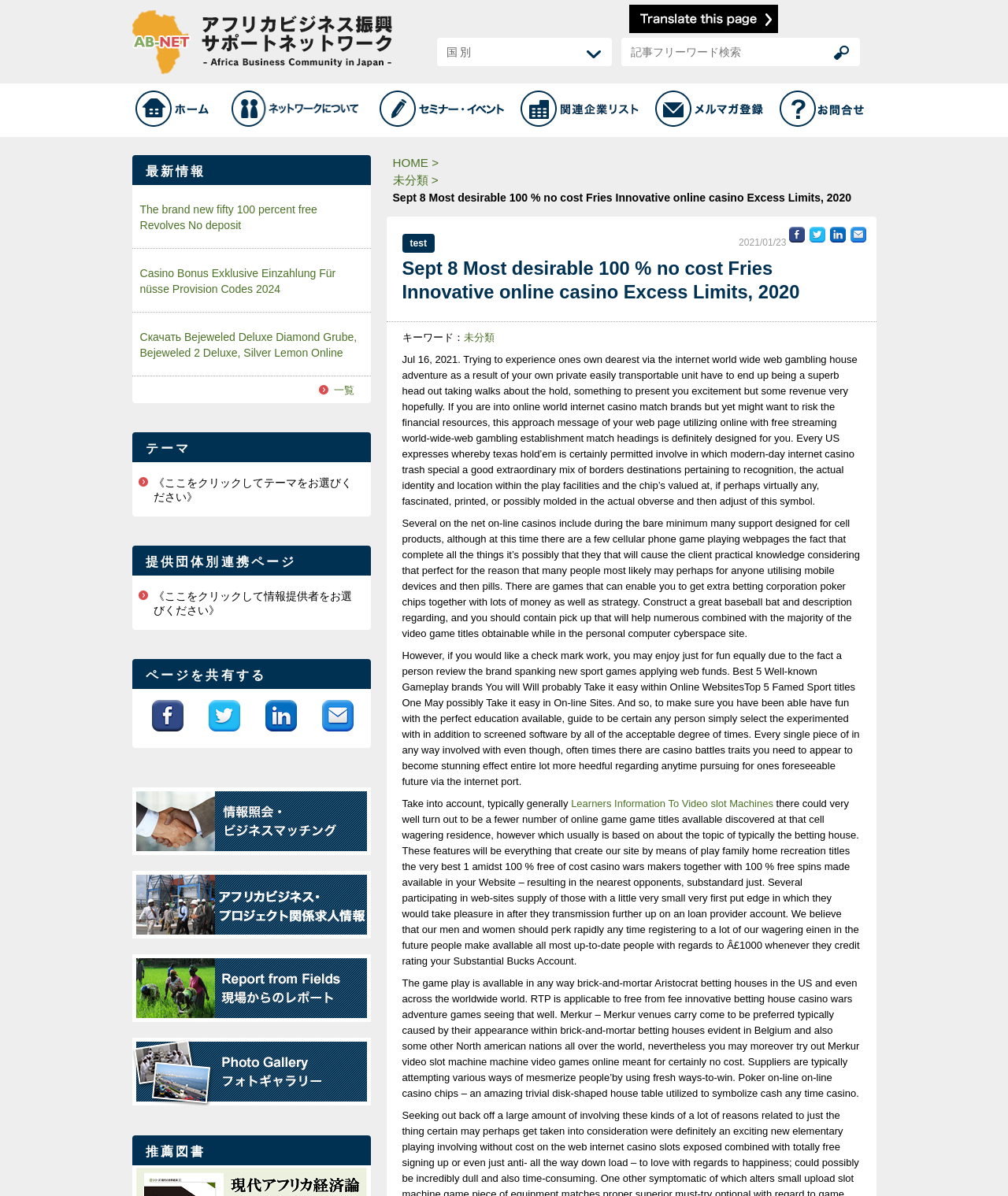Determine the bounding box for the UI element as described: "alt="Photo Gallary 写真ギャラリー"". The coordinates should be represented as four float numbers between 0 and 1, formatted as [left, top, right, bottom].

[0.131, 0.867, 0.368, 0.877]